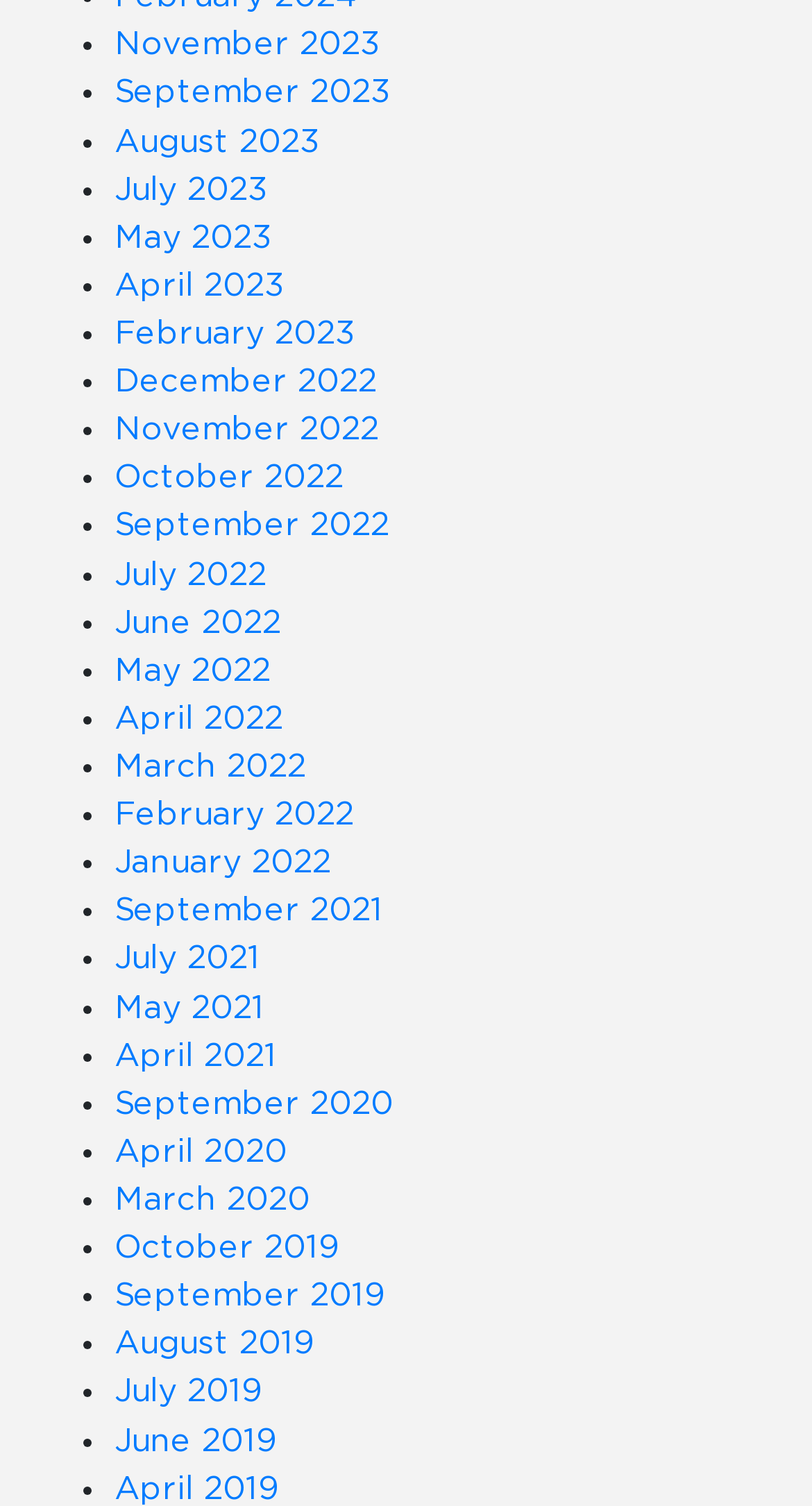Could you please study the image and provide a detailed answer to the question:
What is the earliest month listed?

I looked at the list of links on the webpage and found that the last link is 'April 2019', which suggests that it is the earliest month listed.